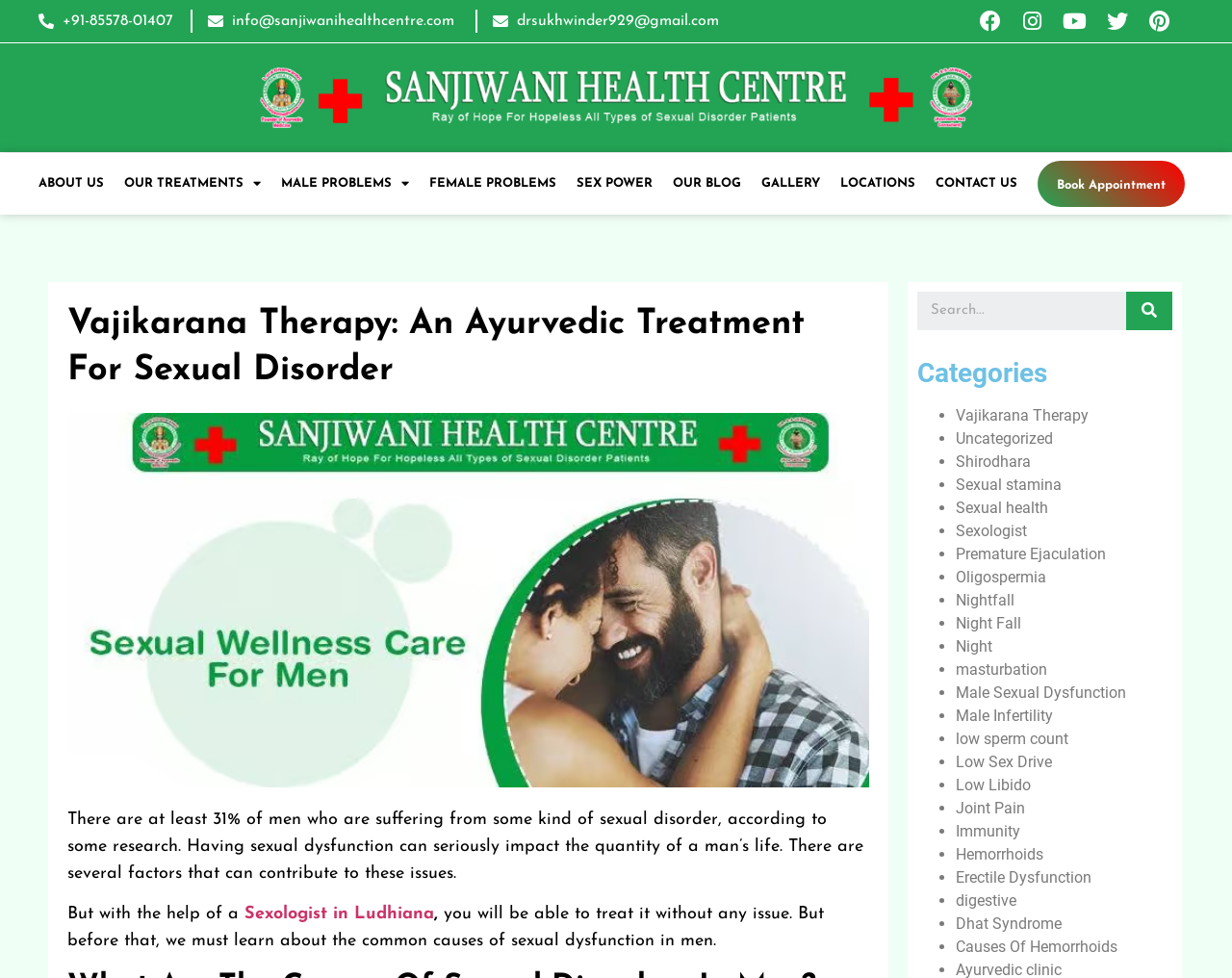How many categories are listed?
Look at the screenshot and respond with one word or a short phrase.

31